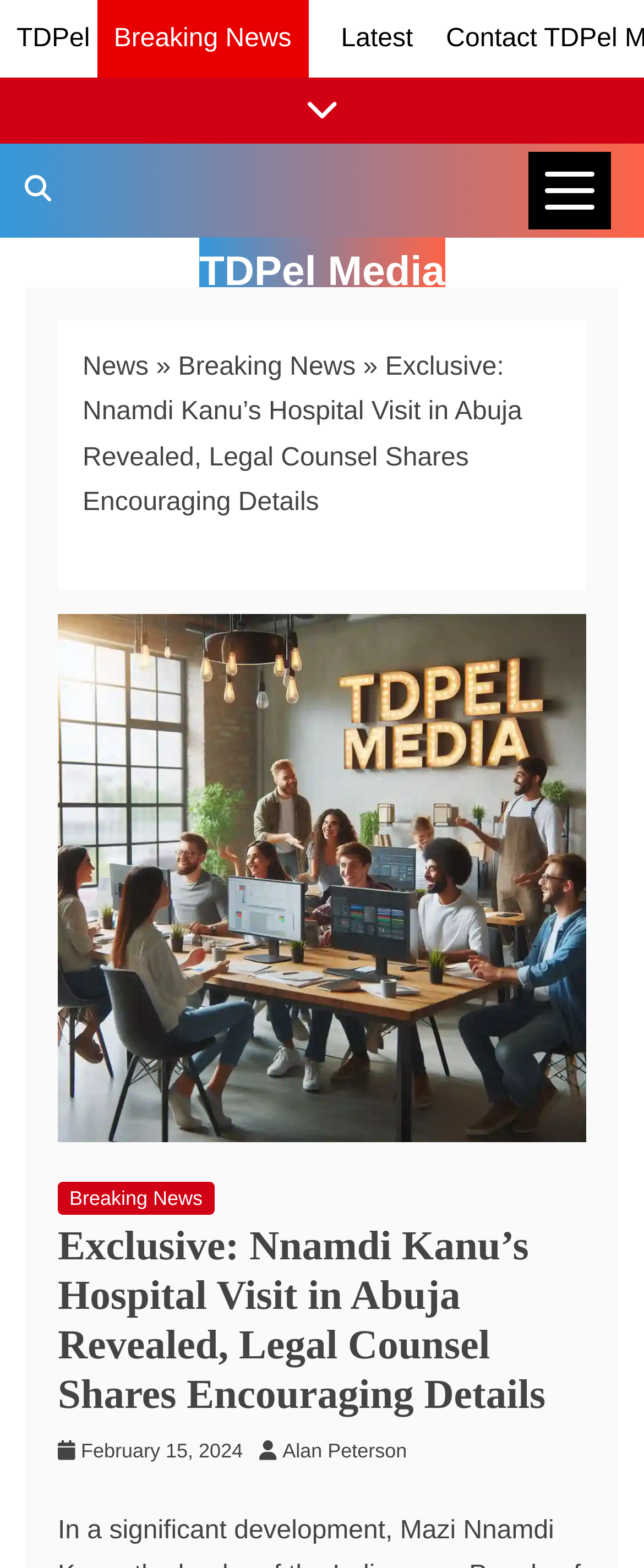Respond to the following question using a concise word or phrase: 
What is the date of the current news article?

February 15, 2024